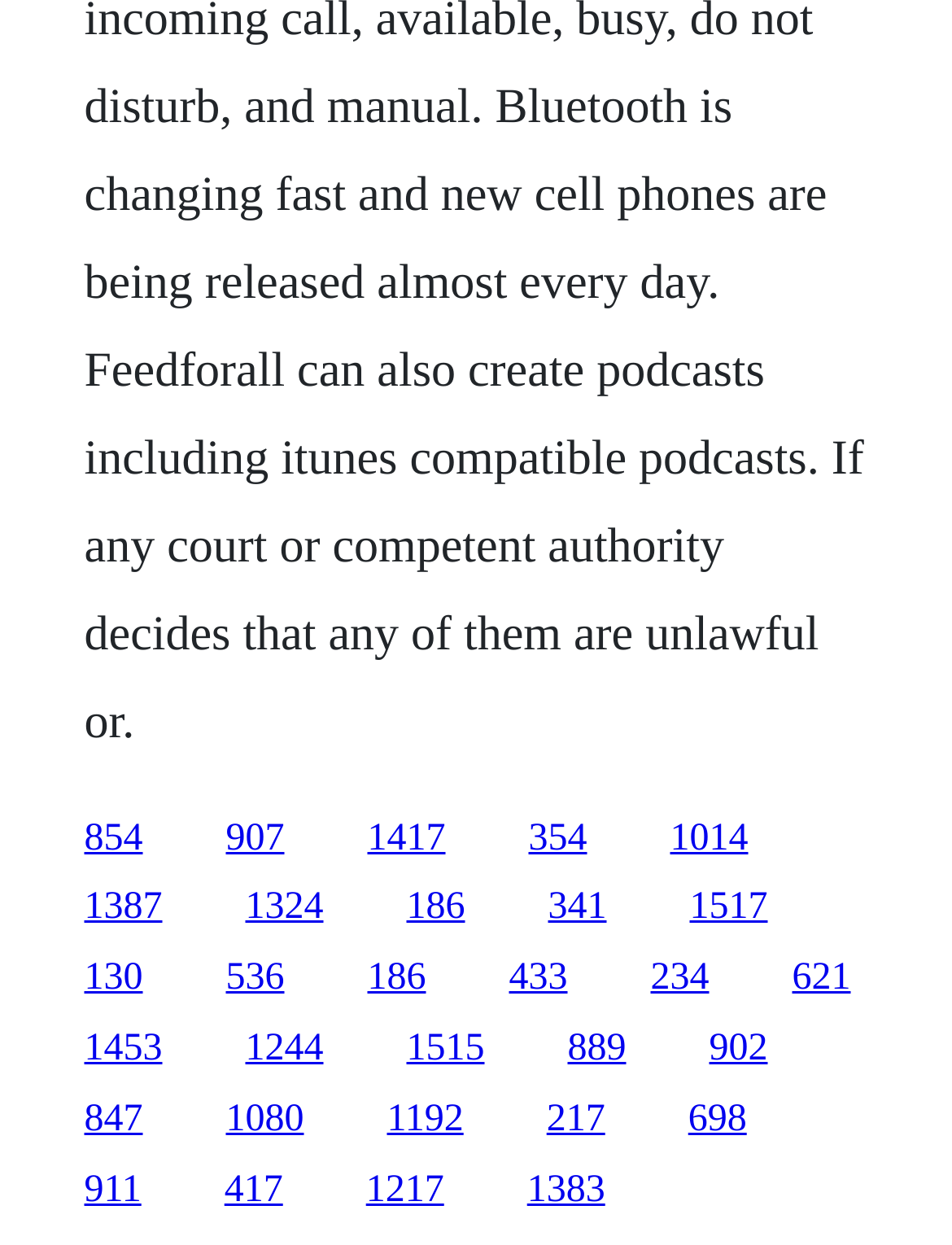Please provide a one-word or short phrase answer to the question:
Are the links arranged in a single row?

No